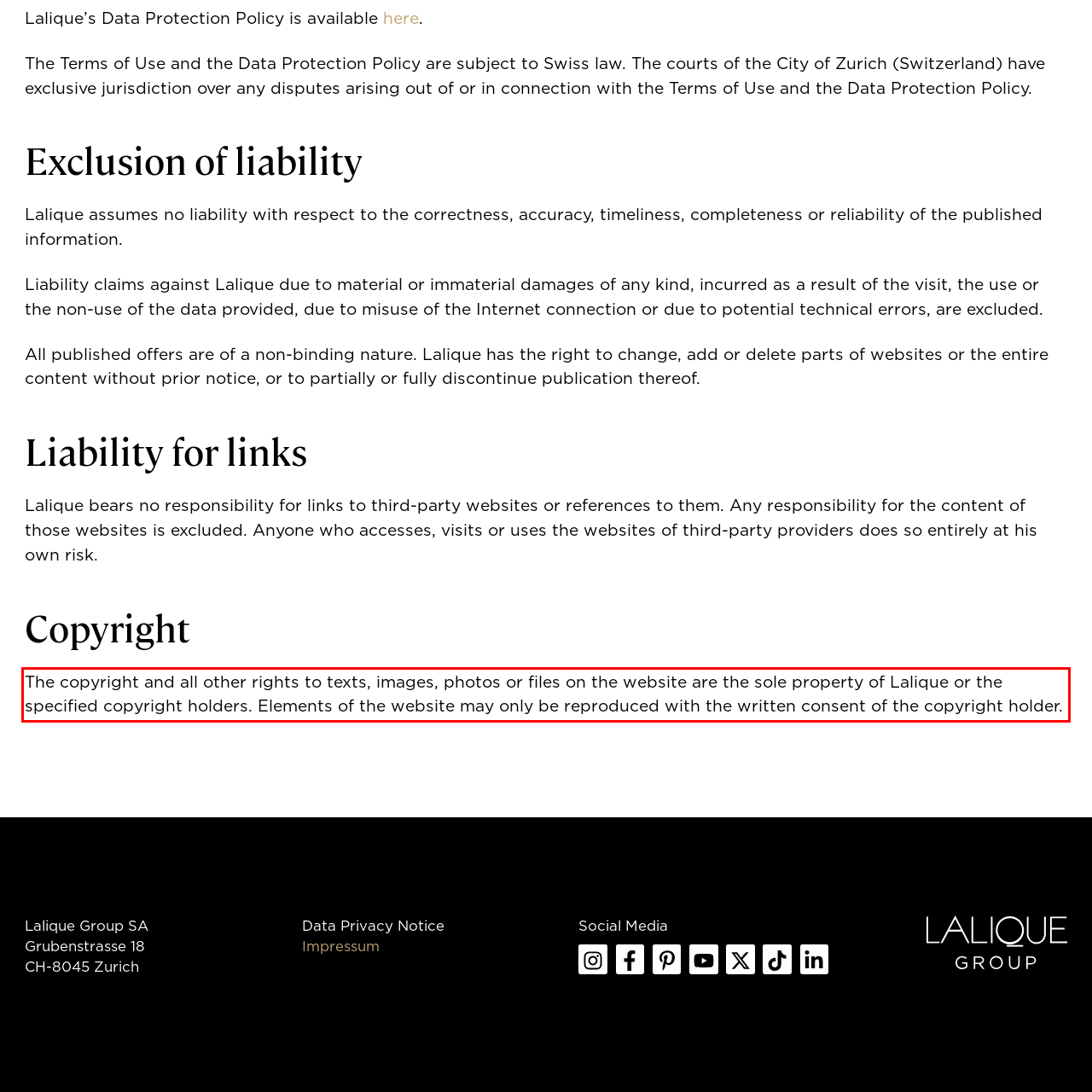With the provided screenshot of a webpage, locate the red bounding box and perform OCR to extract the text content inside it.

The copyright and all other rights to texts, images, photos or files on the website are the sole property of Lalique or the specified copyright holders. Elements of the website may only be reproduced with the written consent of the copyright holder.